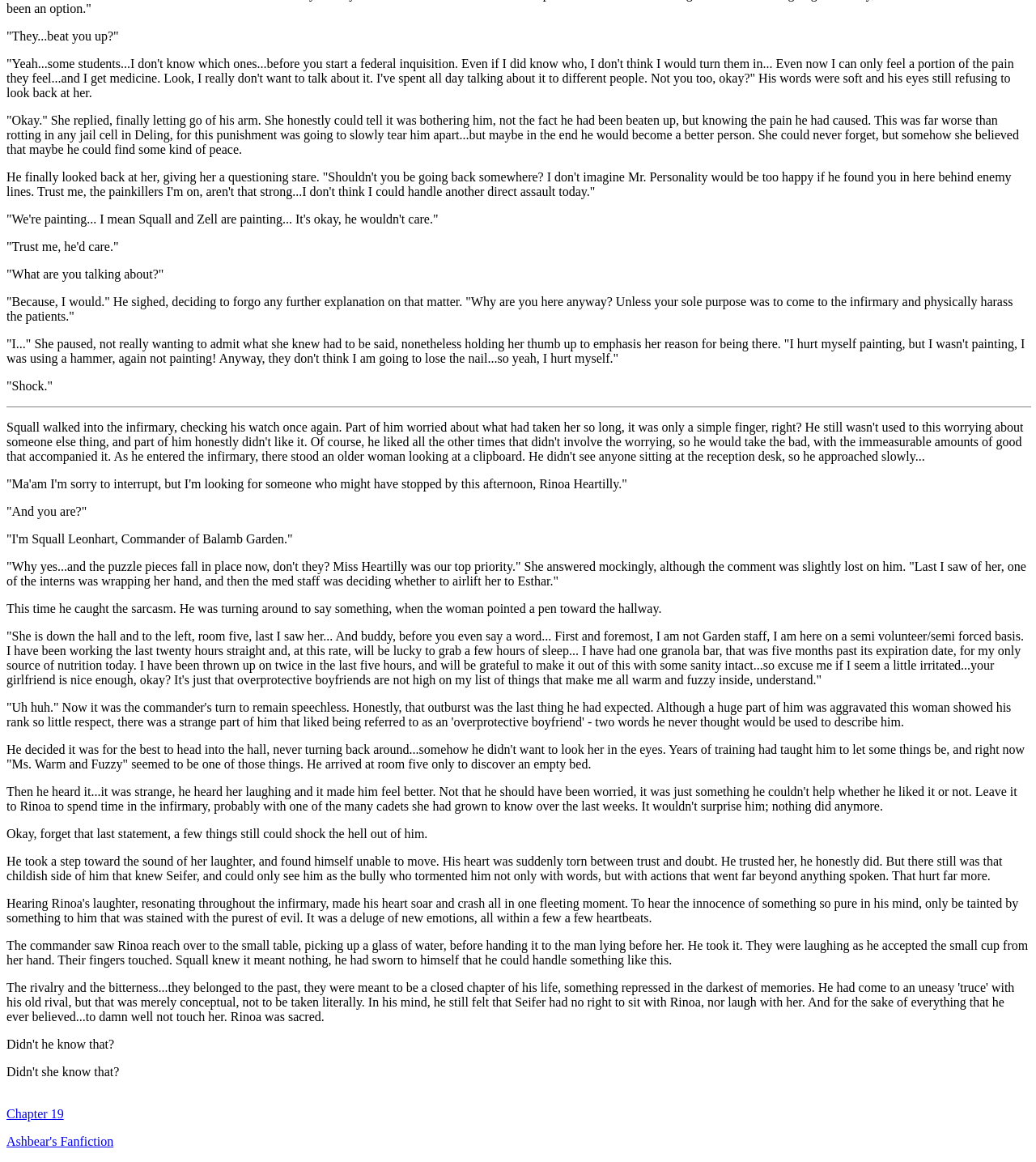What is the location of the conversation?
Refer to the image and provide a concise answer in one word or phrase.

Infirmary